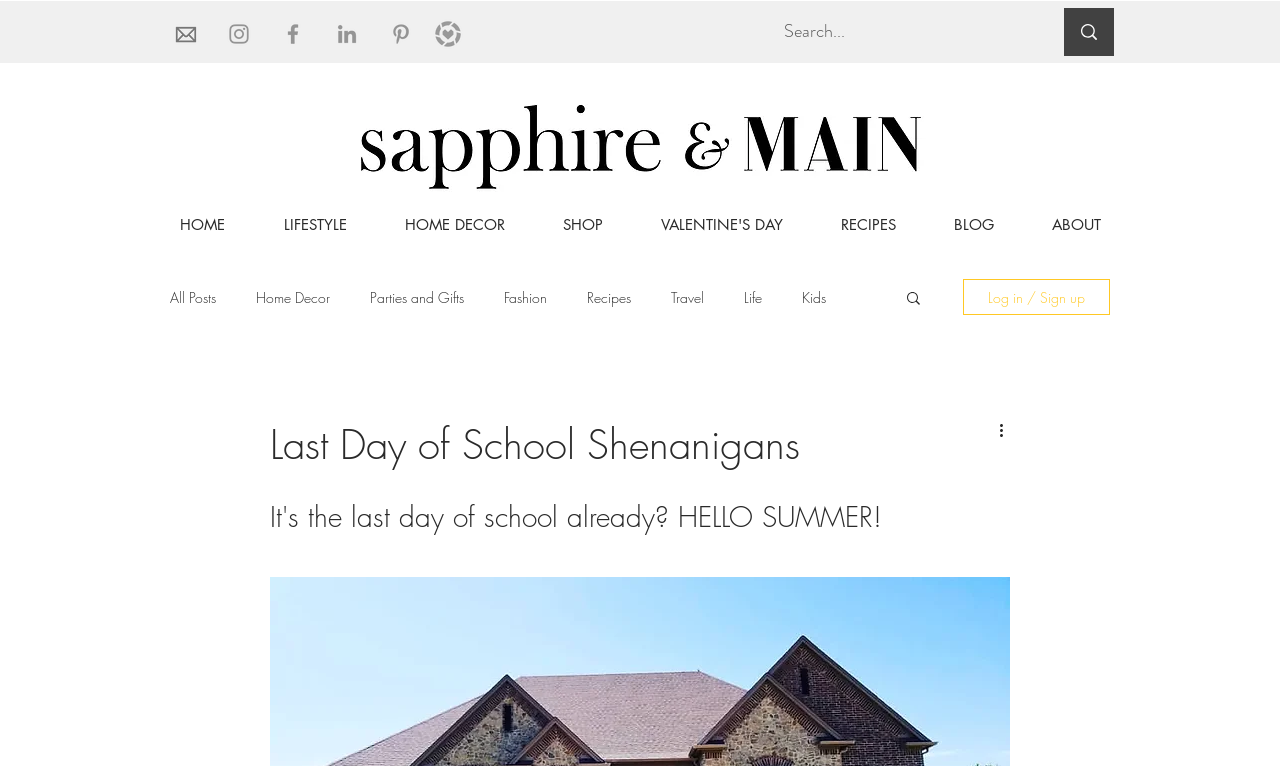Offer a detailed account of what is visible on the webpage.

This webpage is about a personal blog, specifically a post titled "Last Day of School Shenanigans". The page has a prominent image of a child, likely Lilah, who is "graduating" from kindergarten and moving on to first grade. The image is positioned near the top of the page, taking up a significant portion of the screen.

Above the image, there is a social bar with links to the blog's social media profiles, including Instagram, Facebook, LinkedIn, and Pinterest. Each link is represented by an icon.

To the right of the image, there is a search bar with a search button and a placeholder text "Search...". Below the search bar, there is a navigation menu with links to various sections of the blog, including Home, Lifestyle, Home Decor, Shop, Valentine's Day, Recipes, and Blog.

The main content of the page is a blog post, which is not fully described in the accessibility tree. However, the title of the post is "It's the last day of school already? HELLO SUMMER!" and it appears to be a personal reflection on the end of the school year and the start of summer break.

There are several other elements on the page, including a button to log in or sign up, a navigation menu with links to various categories of blog posts, and a button to search the blog. The page also has a heading that reads "Last Day of School Shenanigans" and a subheading that matches the title of the blog post.